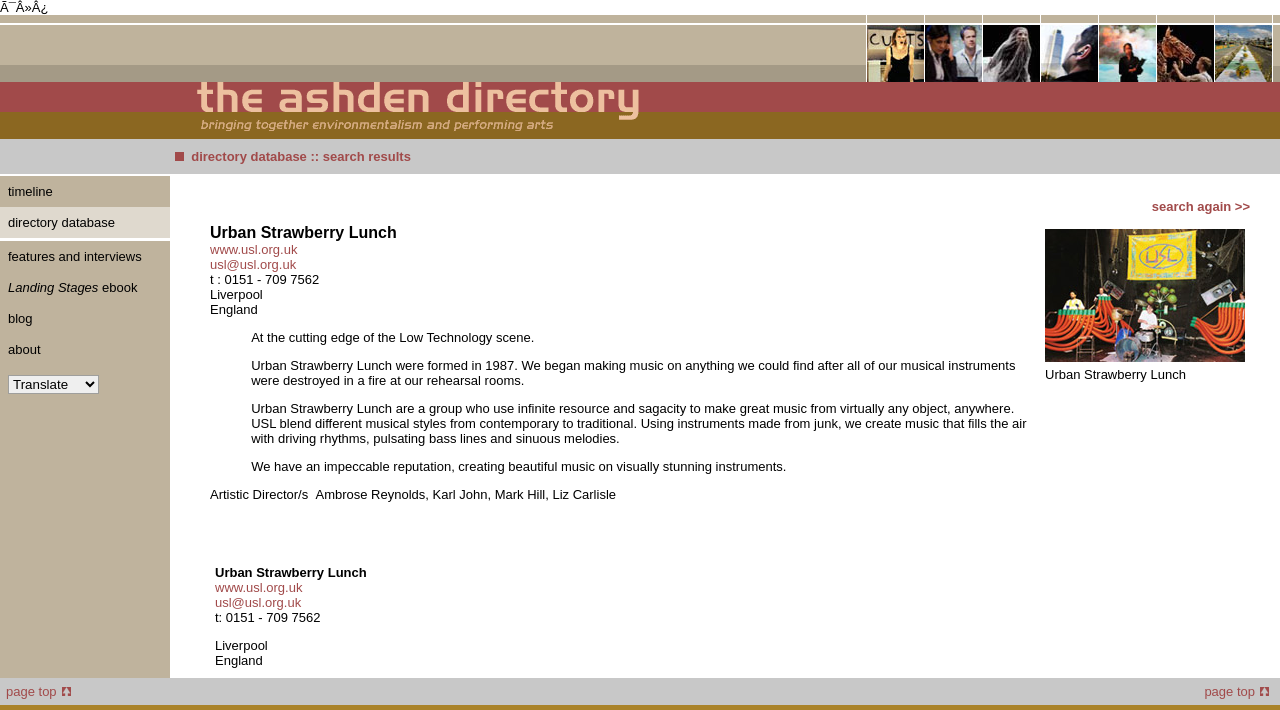Give a concise answer using only one word or phrase for this question:
What is the purpose of the left-hand menu?

Navigation